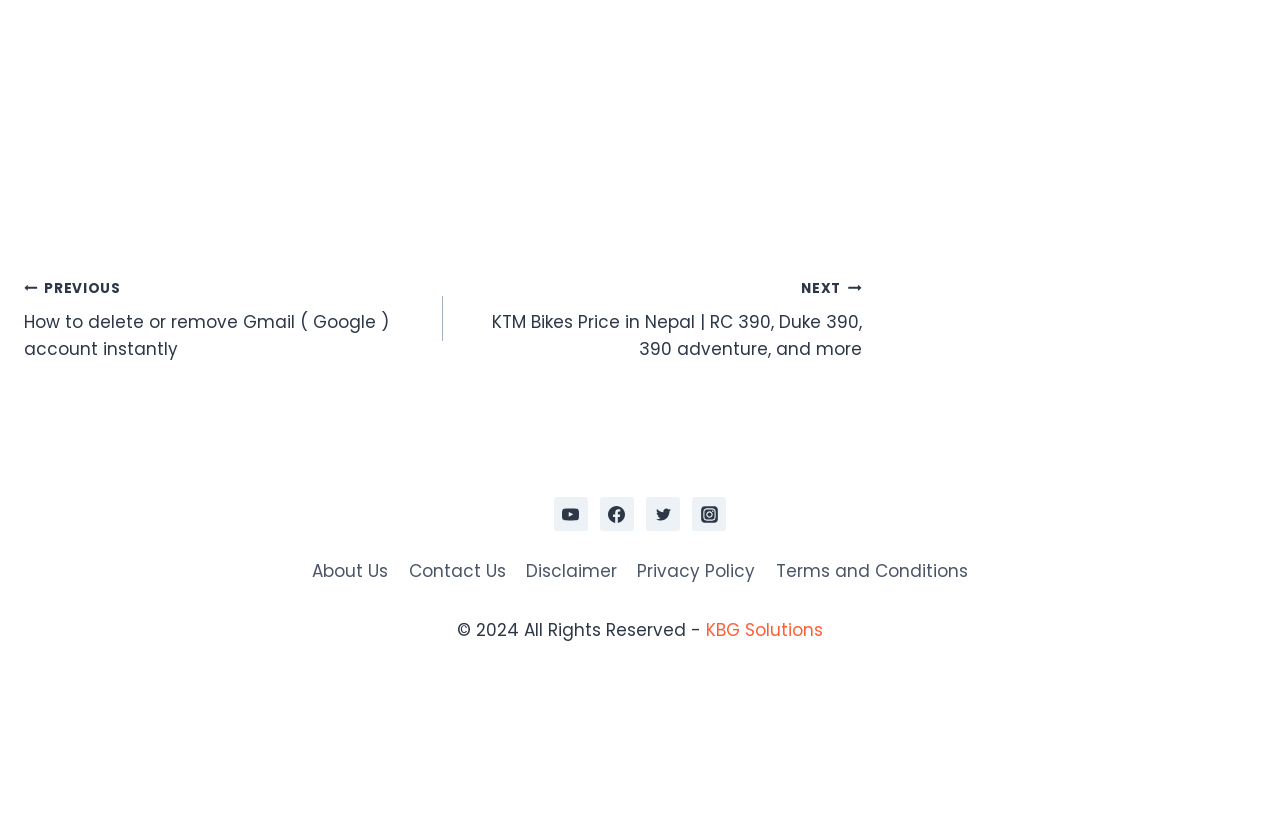Kindly determine the bounding box coordinates of the area that needs to be clicked to fulfill this instruction: "visit YouTube channel".

[0.433, 0.601, 0.459, 0.642]